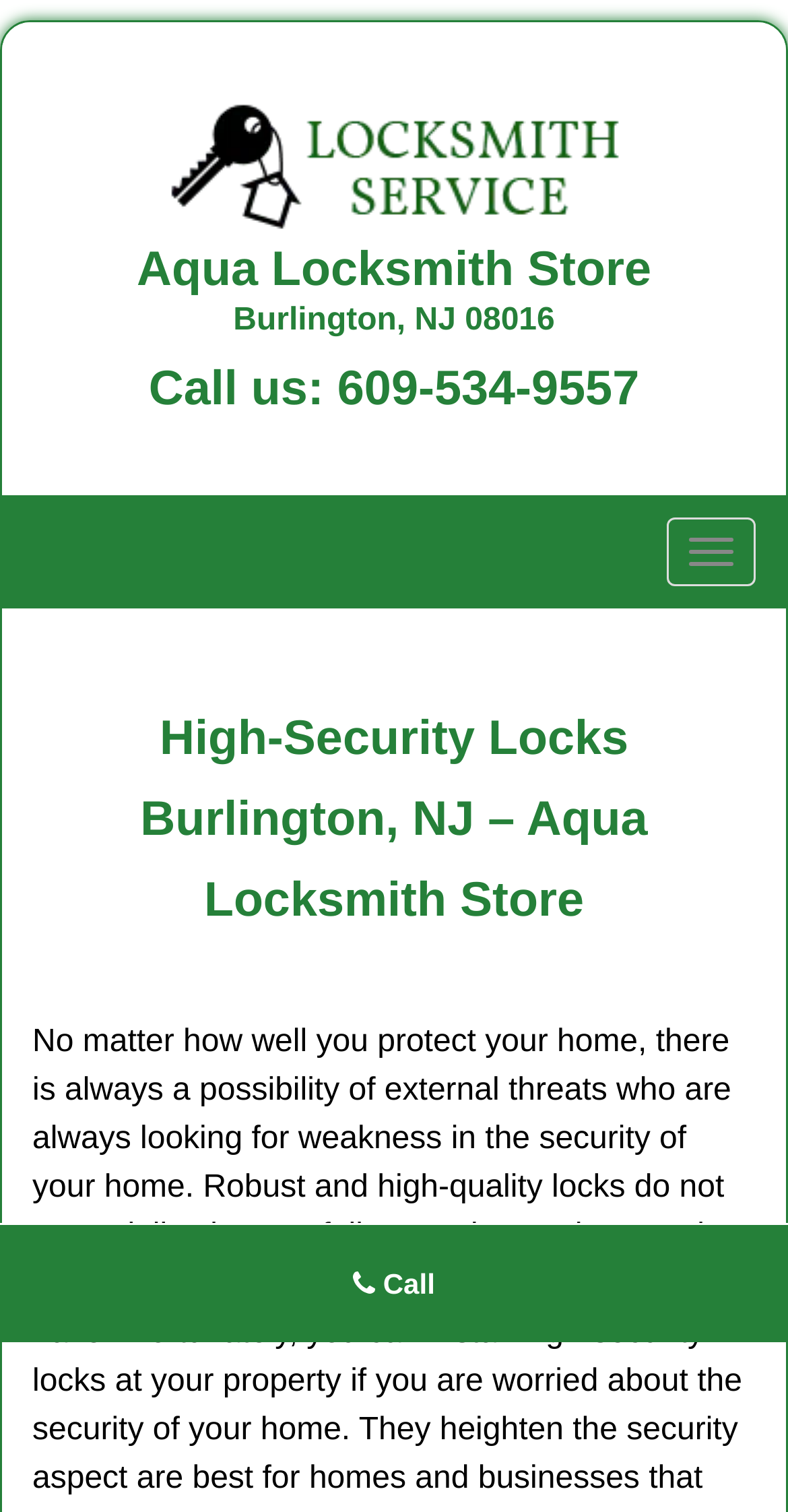Can you determine the main header of this webpage?

Aqua Locksmith Store